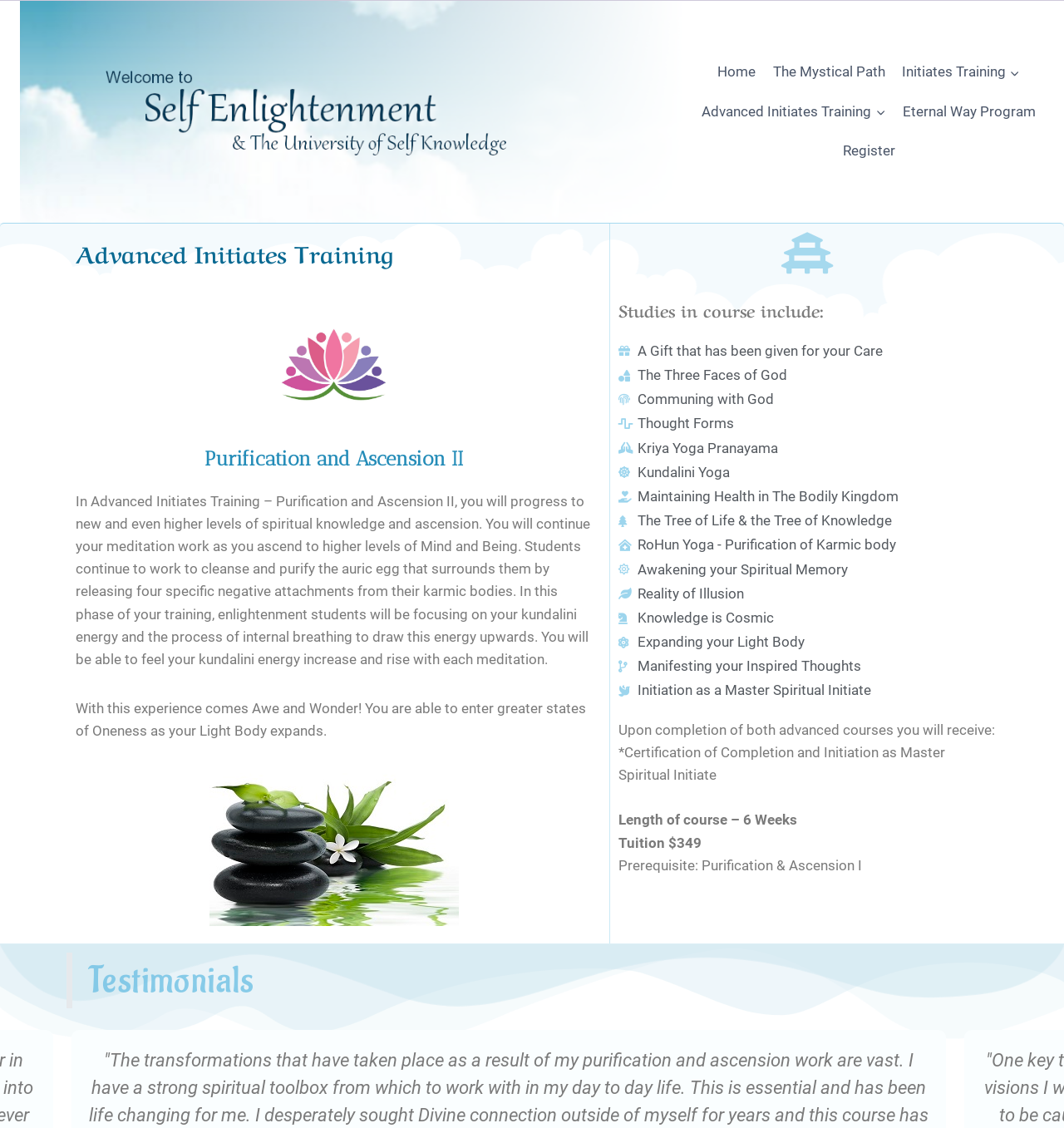How many weeks is the course length?
Provide an in-depth answer to the question, covering all aspects.

I found the answer by looking at the text 'Length of course – 6 Weeks' located at [0.581, 0.72, 0.749, 0.734] on the webpage.